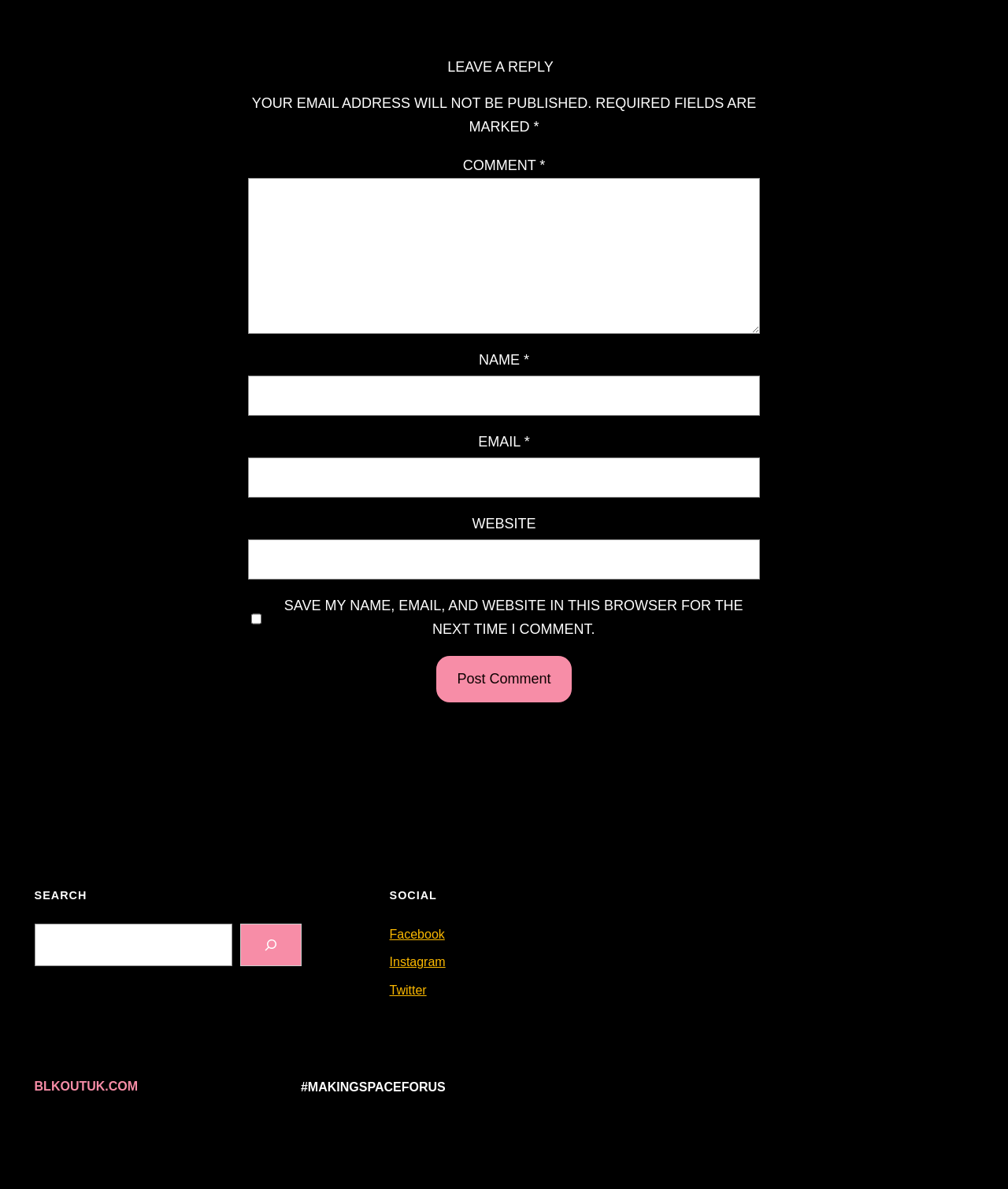Please identify the bounding box coordinates of the element I need to click to follow this instruction: "visit Facebook".

[0.386, 0.78, 0.441, 0.792]